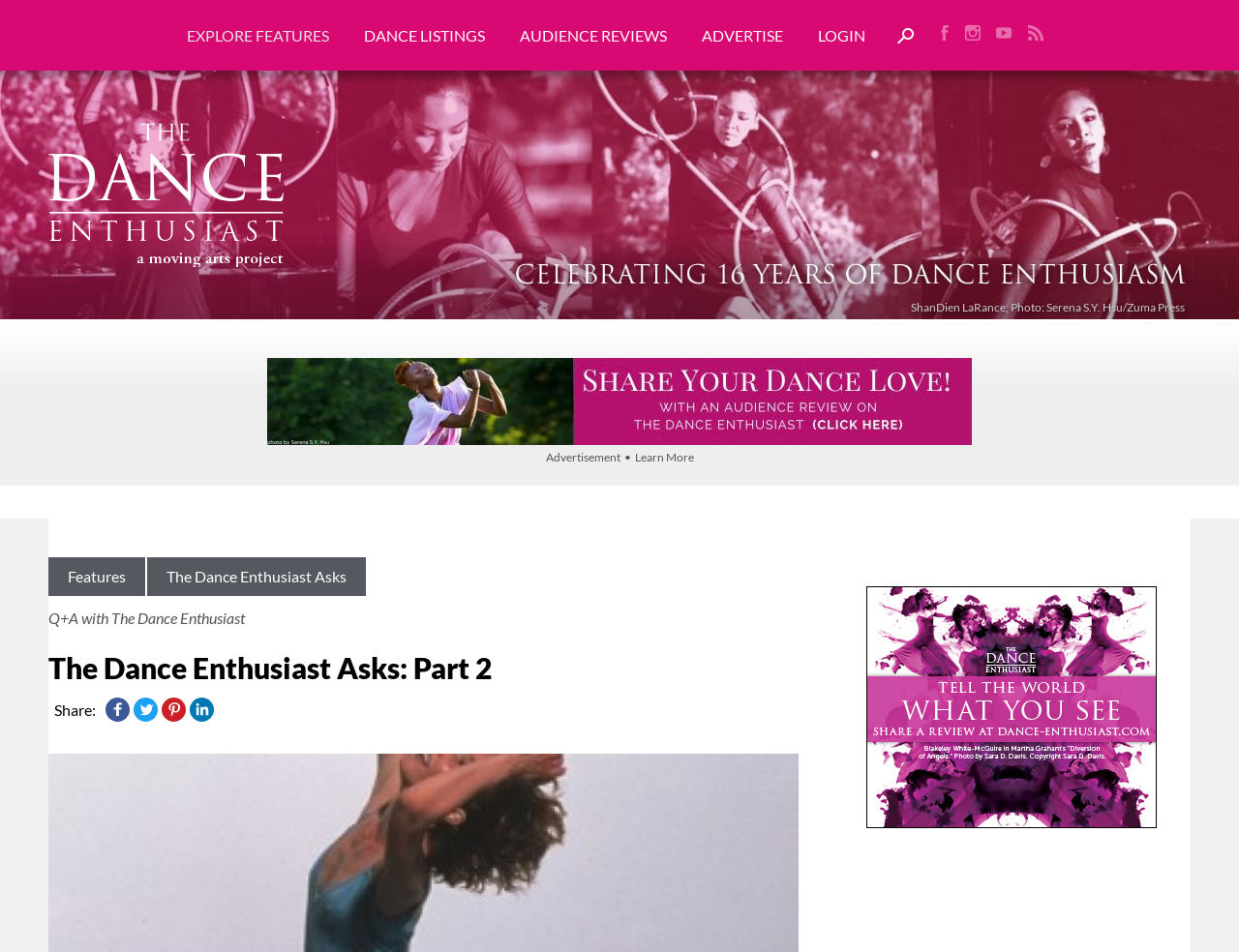Please determine the bounding box coordinates of the element's region to click in order to carry out the following instruction: "Search for something". The coordinates should be four float numbers between 0 and 1, i.e., [left, top, right, bottom].

[0.712, 0.029, 0.738, 0.047]